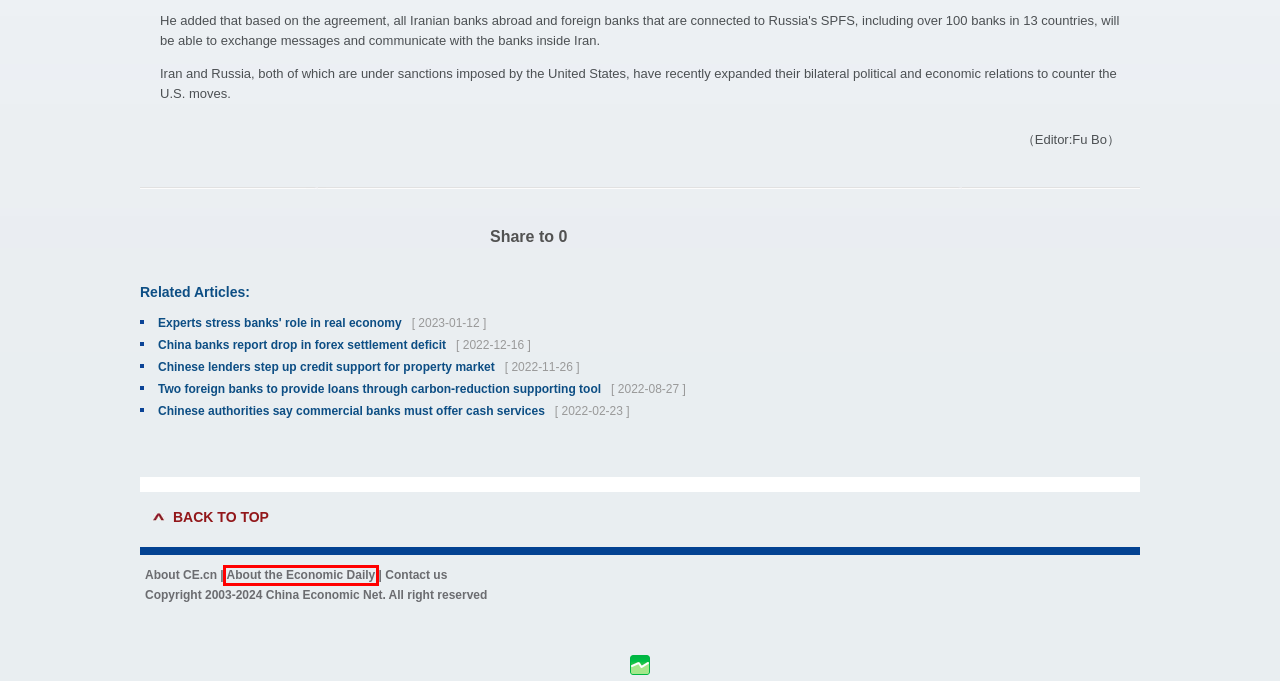Examine the webpage screenshot and identify the UI element enclosed in the red bounding box. Pick the webpage description that most accurately matches the new webpage after clicking the selected element. Here are the candidates:
A. China--China Economic Net
B. Insight--China Economic Net
C. Business--China Economic Net
D. Cartoon--China Economic Net
E. About CE.cn_ce.cn--China Economic Net
F. 中国经济网――国家经济门户
G. 网站中心 - 百度统计
H. About the Economic Daily_Economic Daily--China Economic Net

H